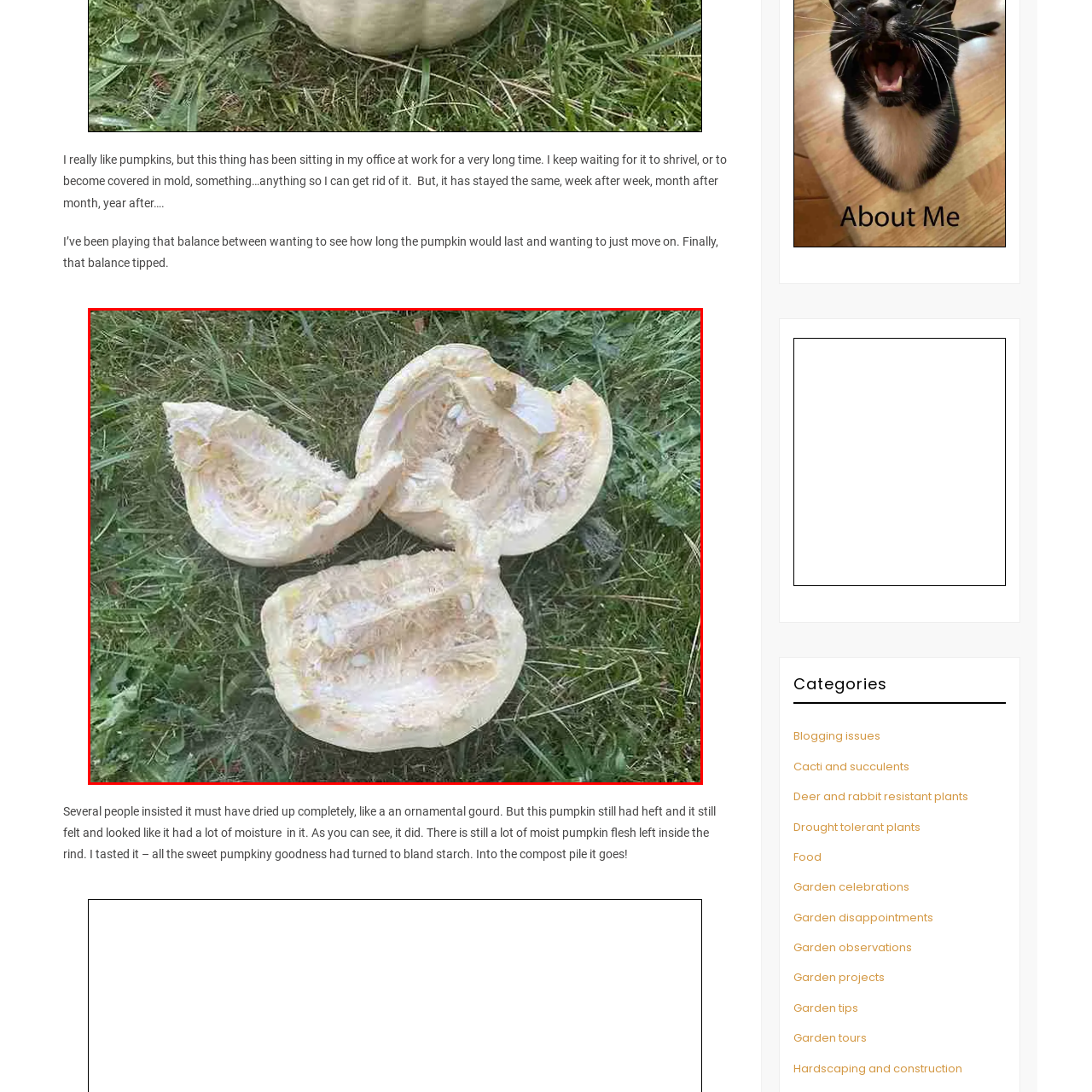Concentrate on the image inside the red border and answer the question in one word or phrase: 
What is the texture of the pumpkin's interior?

Fleshy and moist